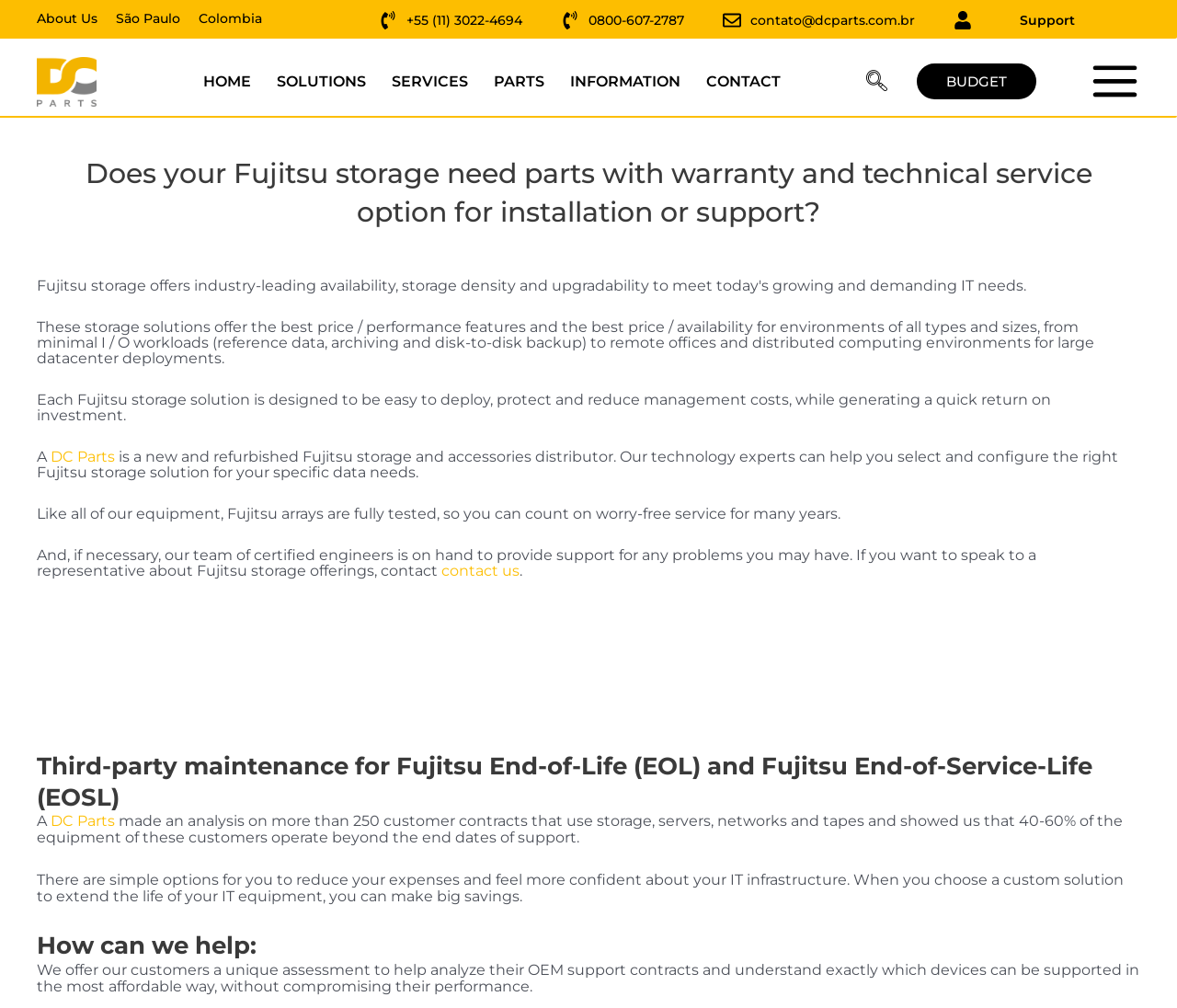What type of service does the website offer for Fujitsu storage solutions?
Kindly answer the question with as much detail as you can.

The website mentions that it offers warranty and technical service options for Fujitsu storage solutions, indicating that it provides support and maintenance services for these solutions. This is further supported by the mention of certified engineers being available to provide support for any problems customers may have.